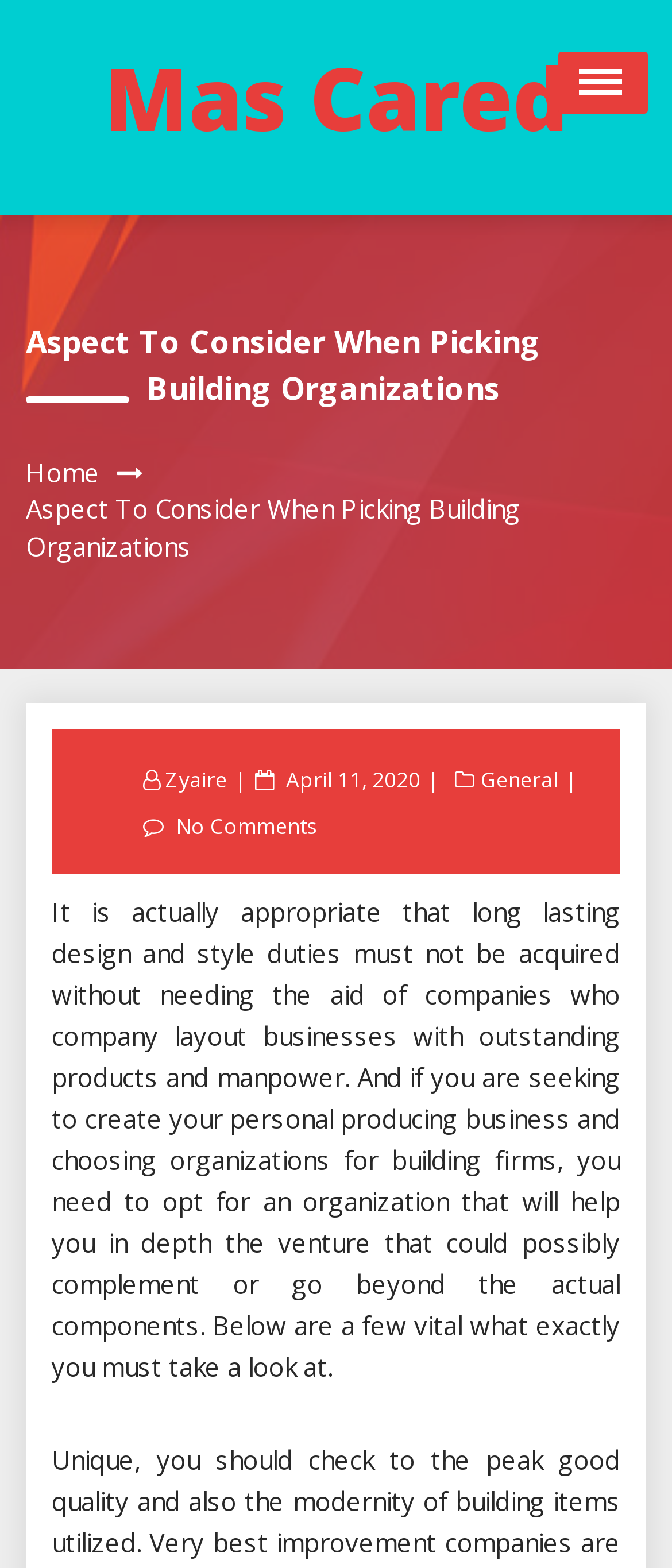Mark the bounding box of the element that matches the following description: "sales@scudoswitchwallet.com".

None